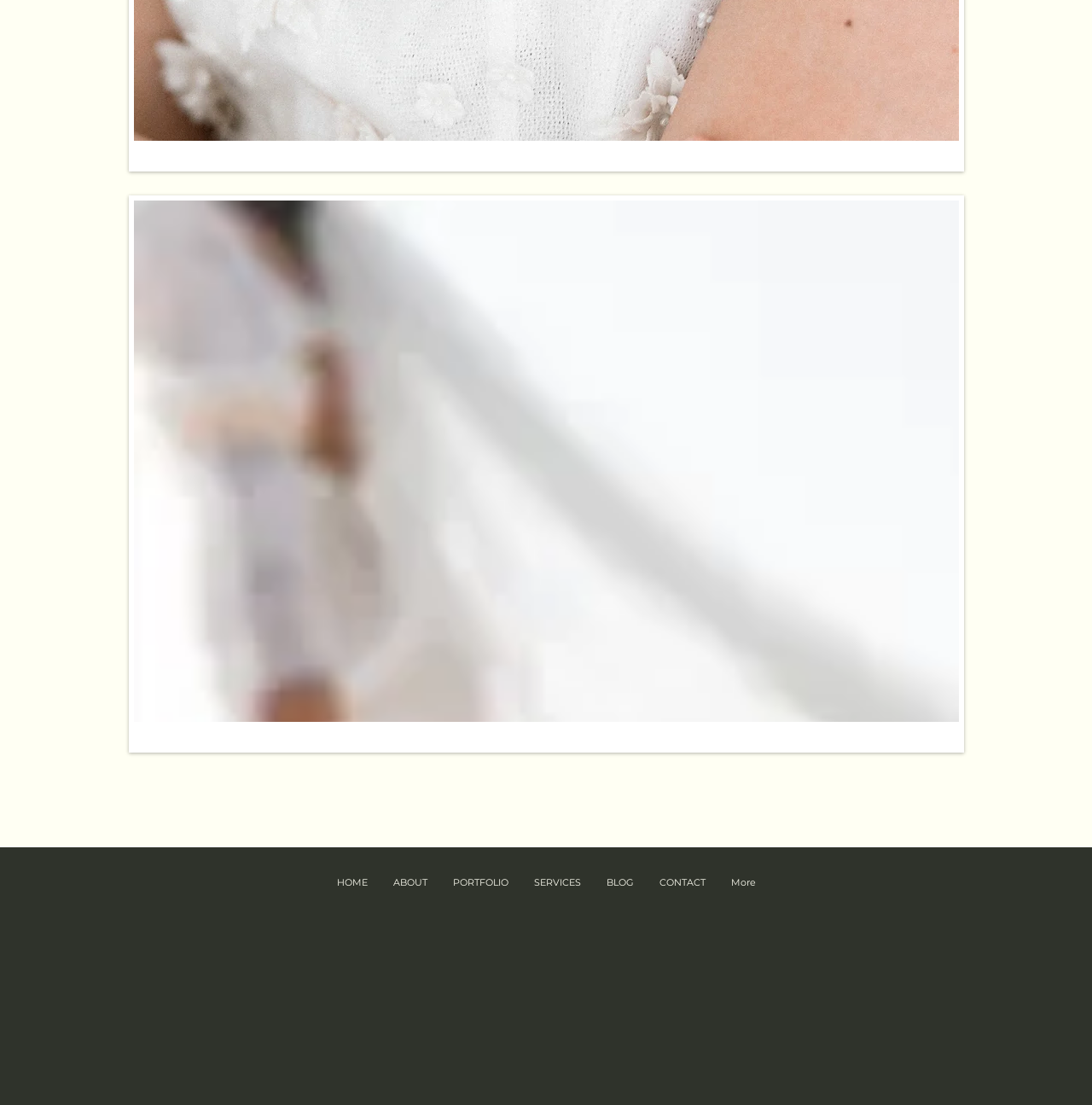Find the bounding box of the UI element described as follows: "SERVICES".

[0.477, 0.785, 0.544, 0.813]